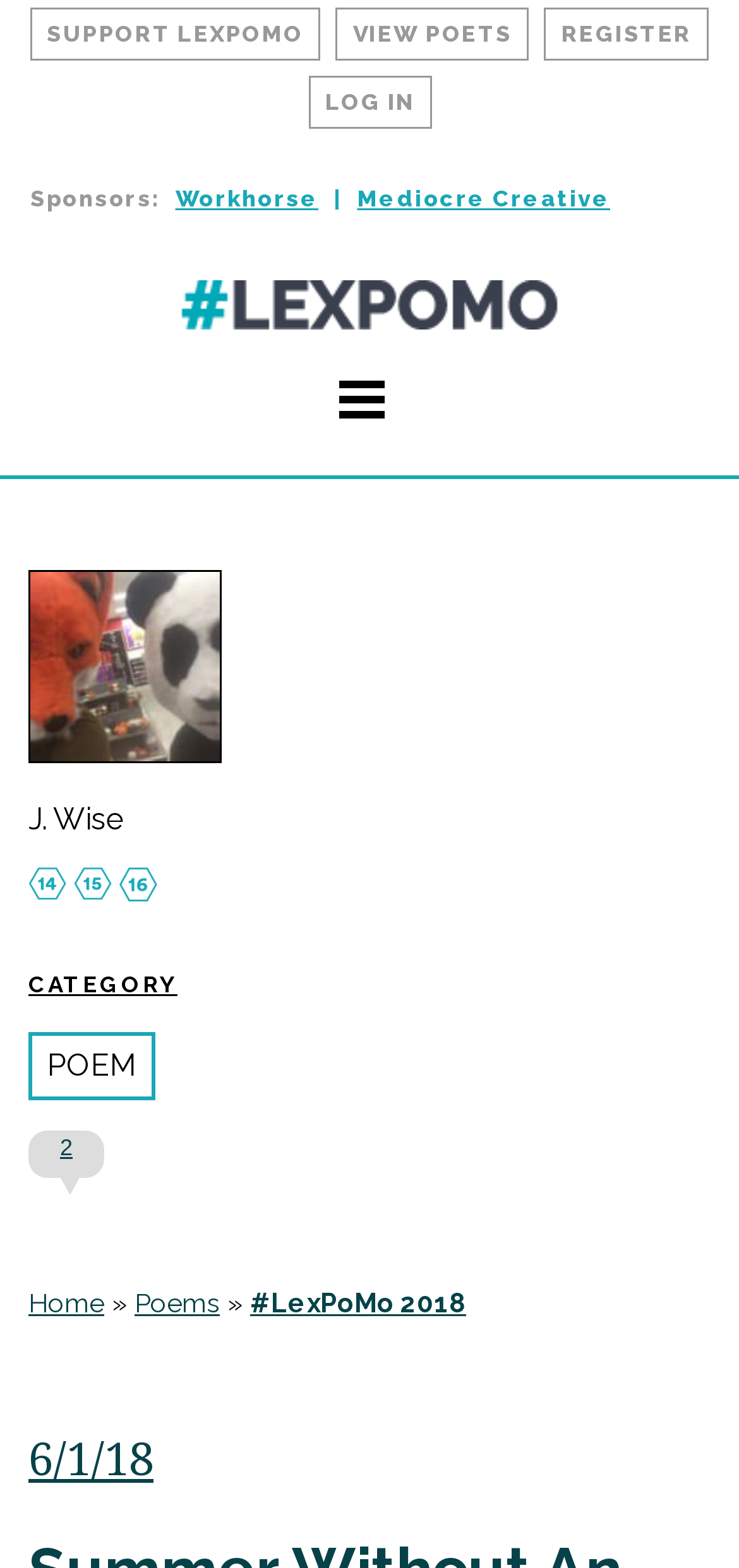Pinpoint the bounding box coordinates of the area that must be clicked to complete this instruction: "view poets".

[0.454, 0.005, 0.716, 0.039]